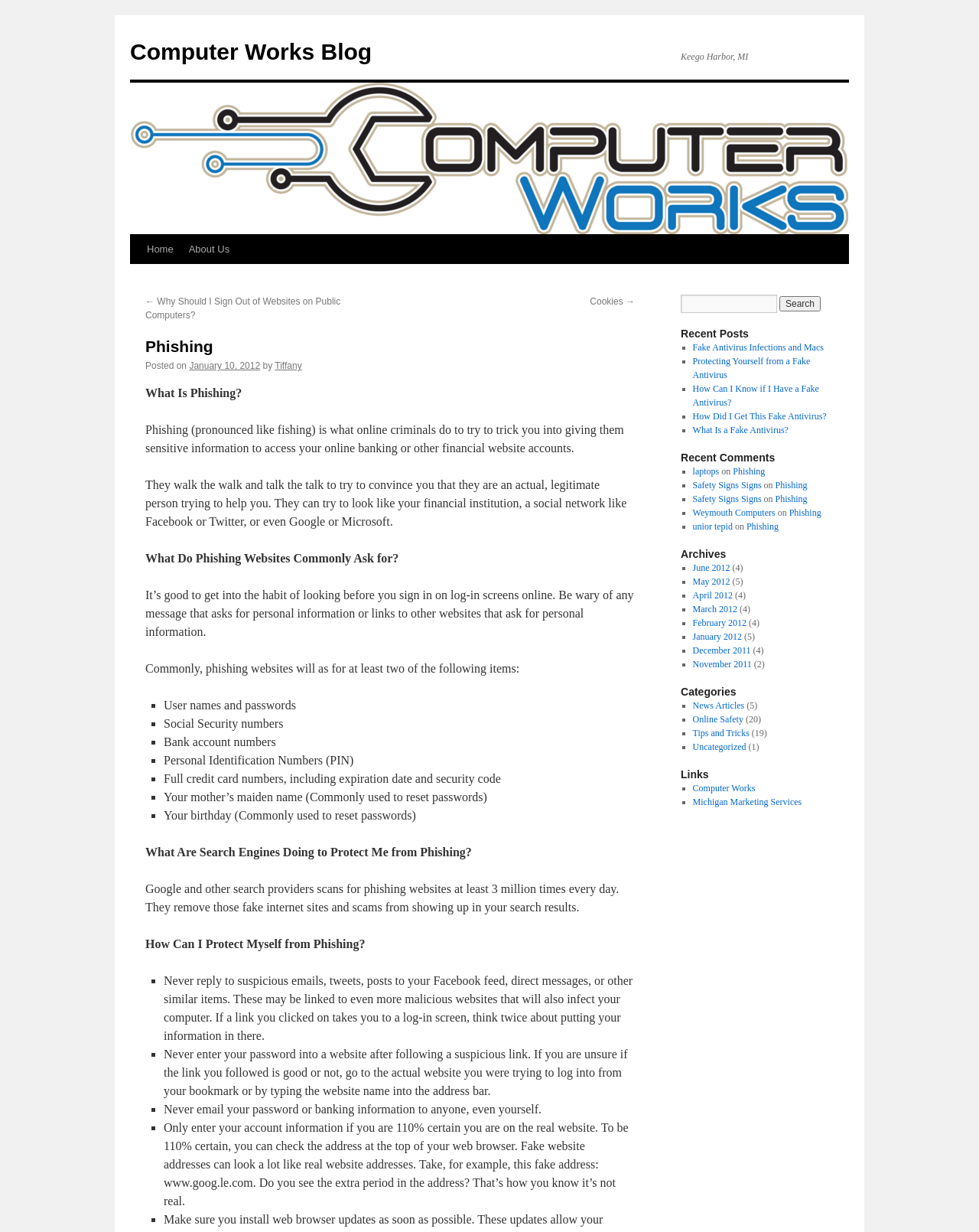Give a short answer to this question using one word or a phrase:
What is the name of the author of the current article?

Tiffany